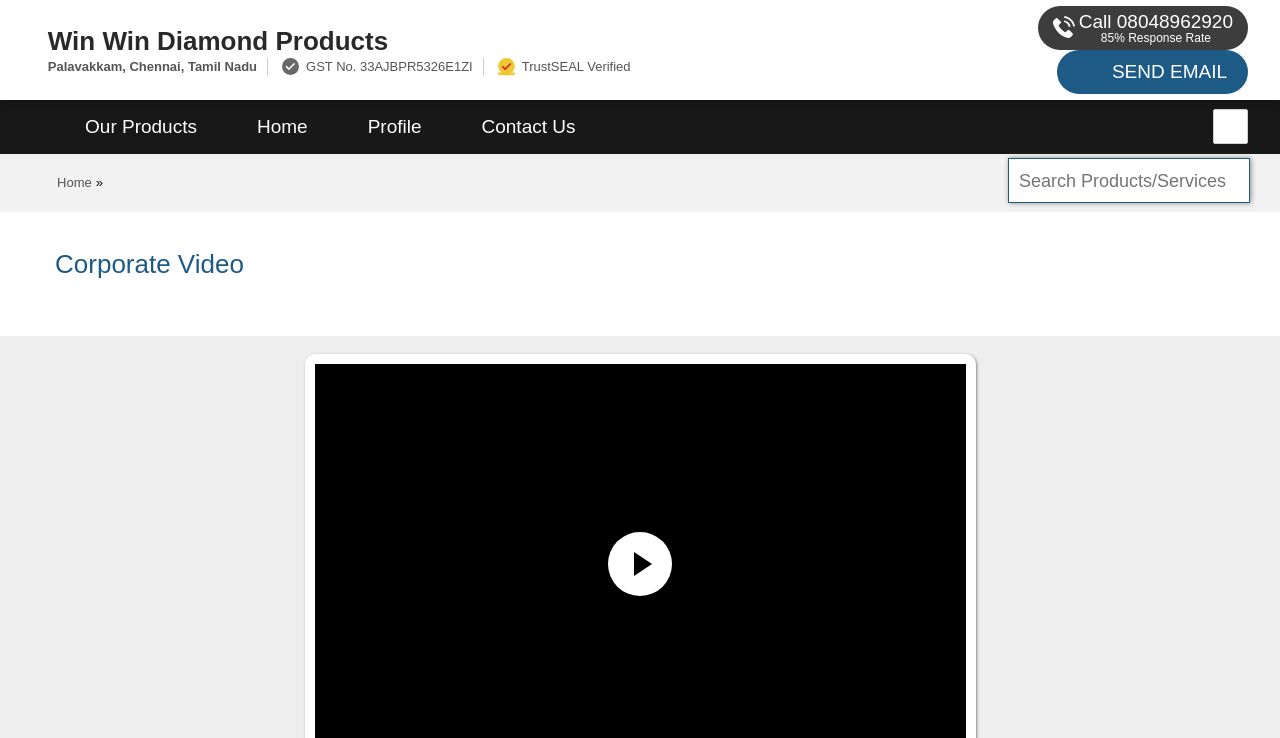What is the company name?
Look at the image and answer with only one word or phrase.

Win Win Diamond Products